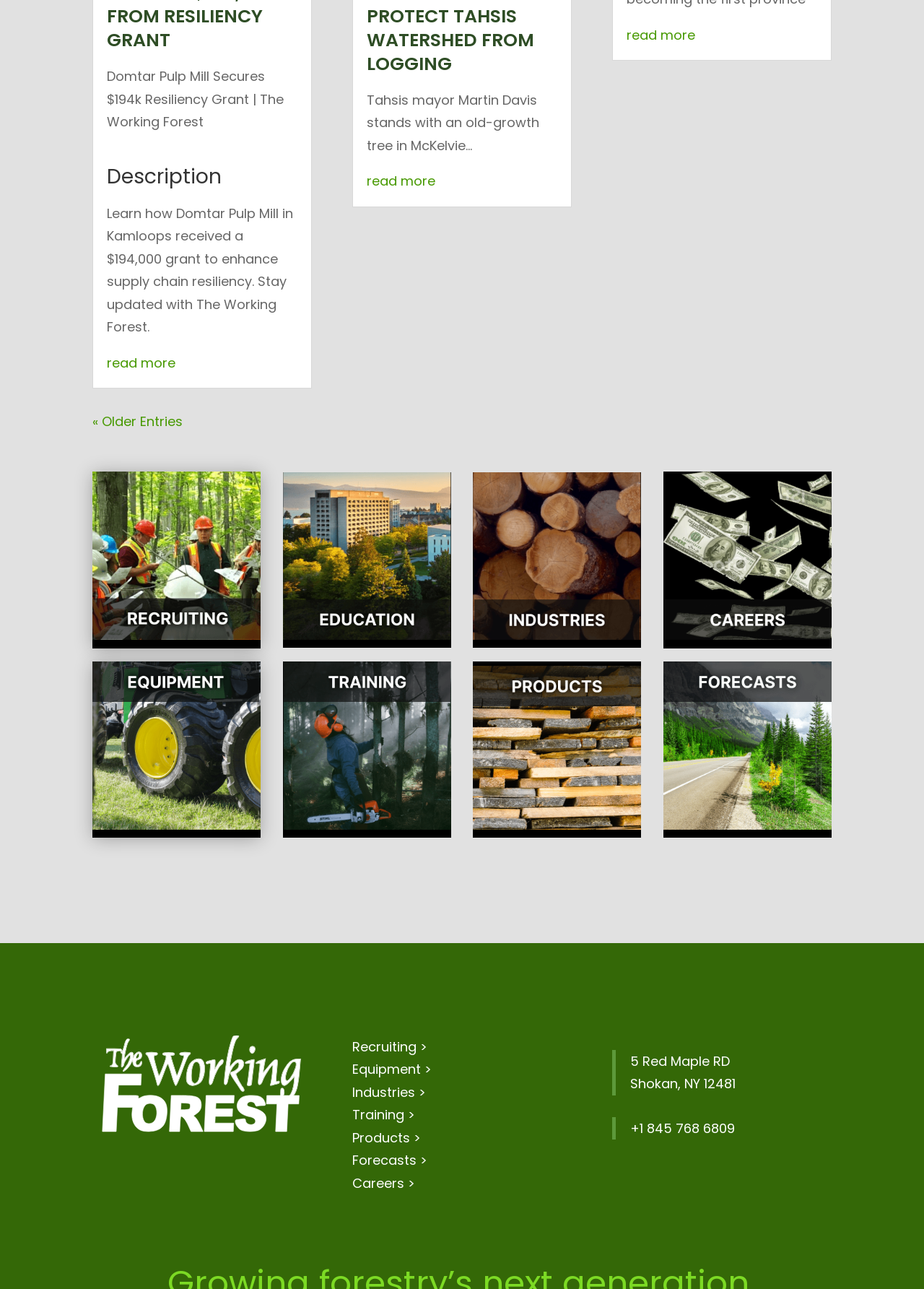Please determine the bounding box of the UI element that matches this description: read more. The coordinates should be given as (top-left x, top-left y, bottom-right x, bottom-right y), with all values between 0 and 1.

[0.397, 0.133, 0.471, 0.147]